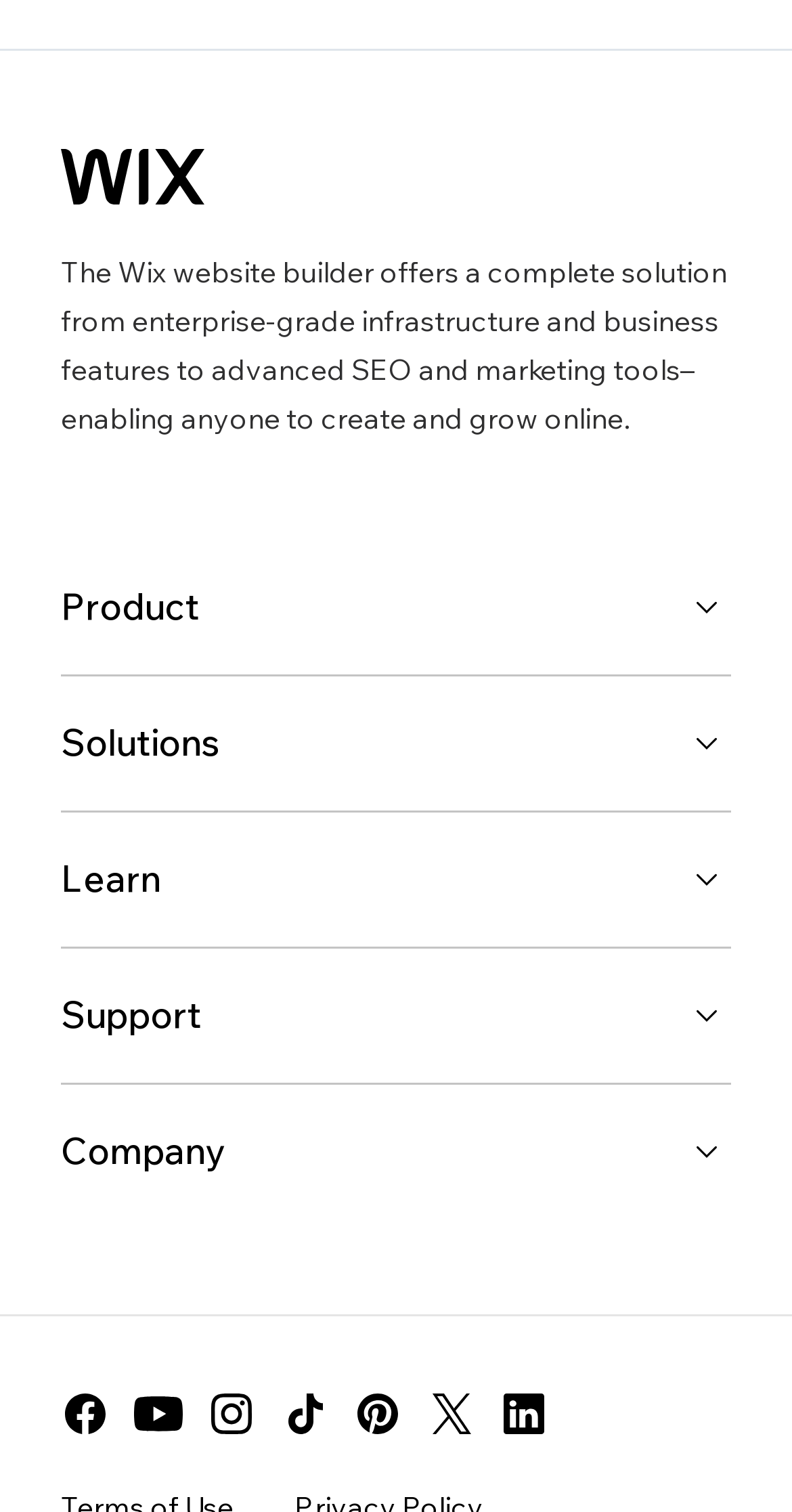Using the information in the image, give a comprehensive answer to the question: 
What is the position of the 'Learn' button?

The 'Learn' button is located at the third position from the top in the navigation bar, with a bounding box coordinate of [0.077, 0.554, 0.923, 0.61]. It is a button element with the description 'Learn'.